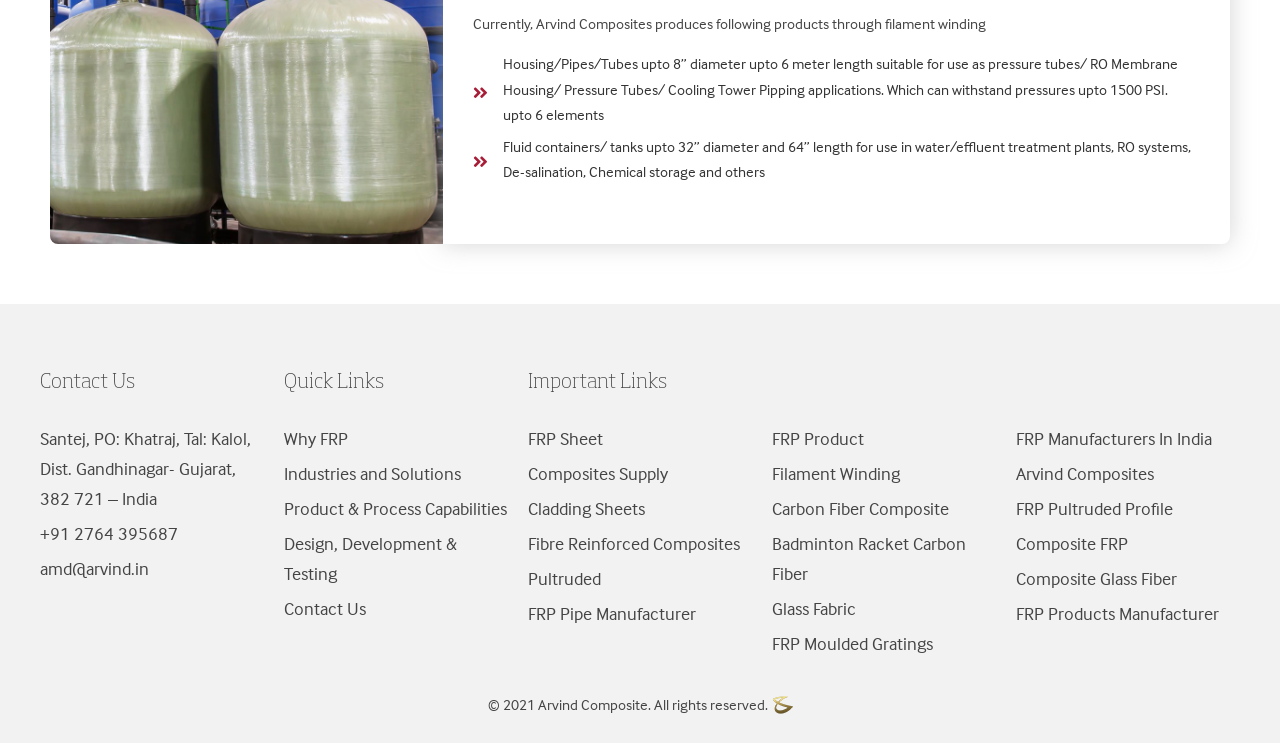Given the element description "Design, Development & Testing" in the screenshot, predict the bounding box coordinates of that UI element.

[0.222, 0.716, 0.397, 0.796]